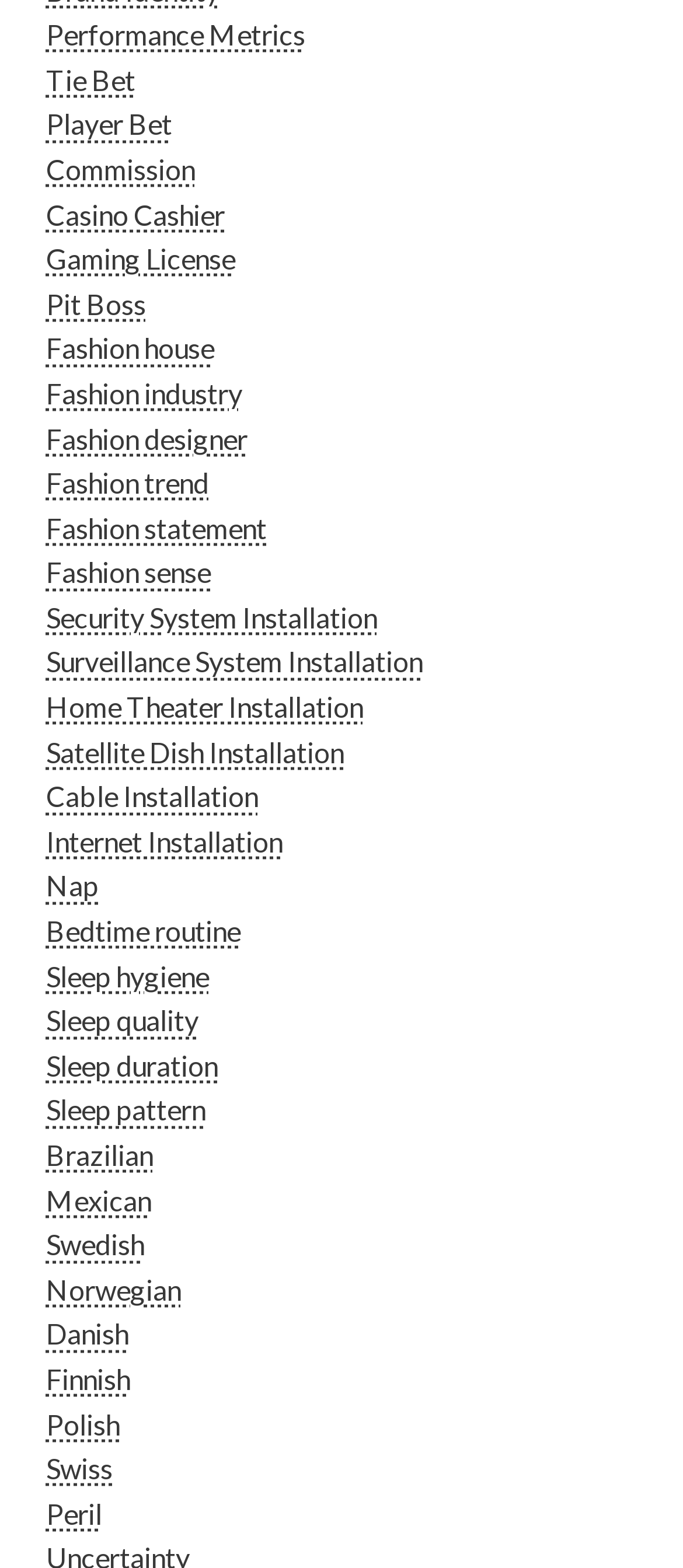Give a one-word or short phrase answer to this question: 
What is the second link related to sleep on the webpage?

Bedtime routine